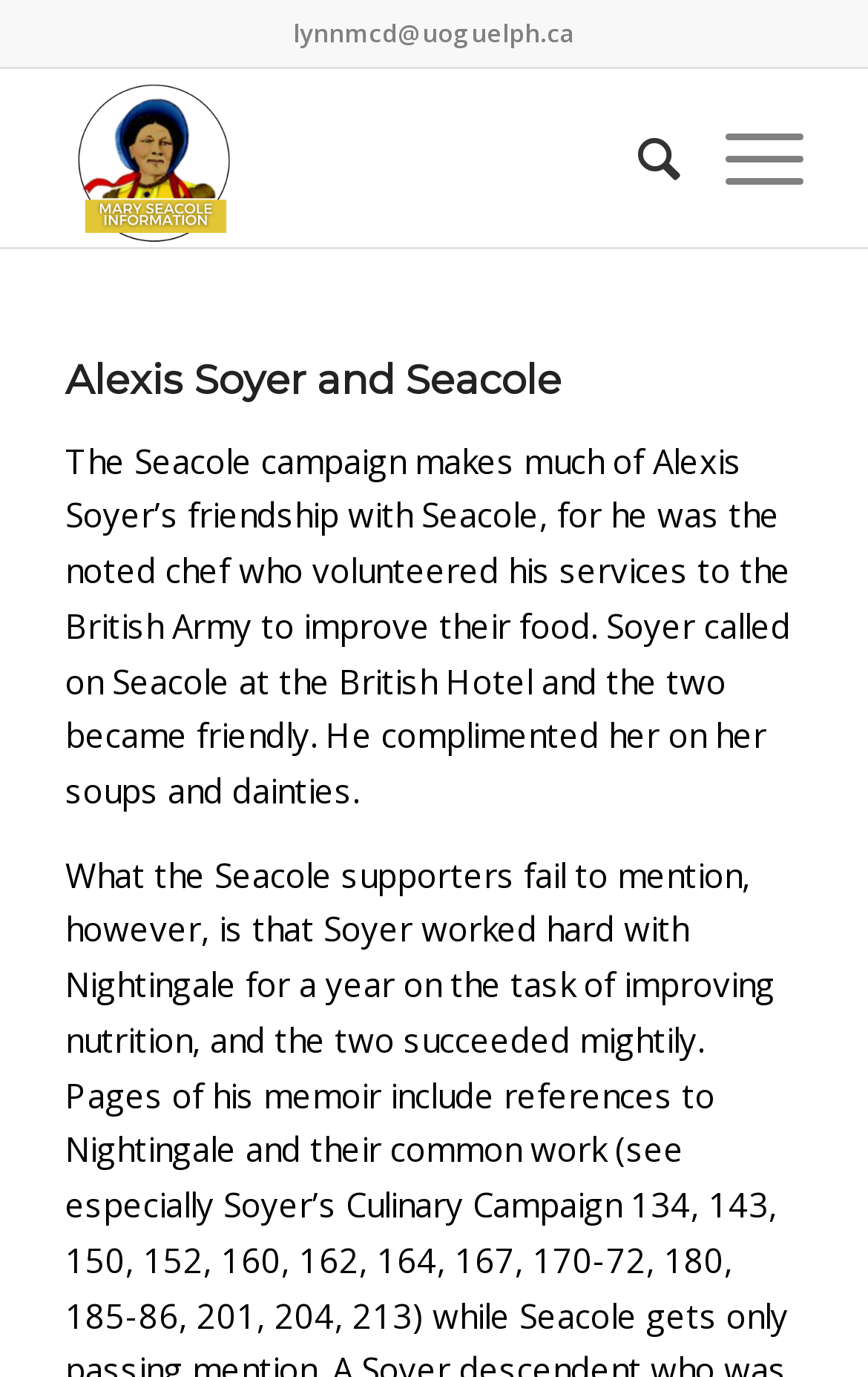Predict the bounding box coordinates of the UI element that matches this description: "Search". The coordinates should be in the format [left, top, right, bottom] with each value between 0 and 1.

[0.684, 0.05, 0.784, 0.179]